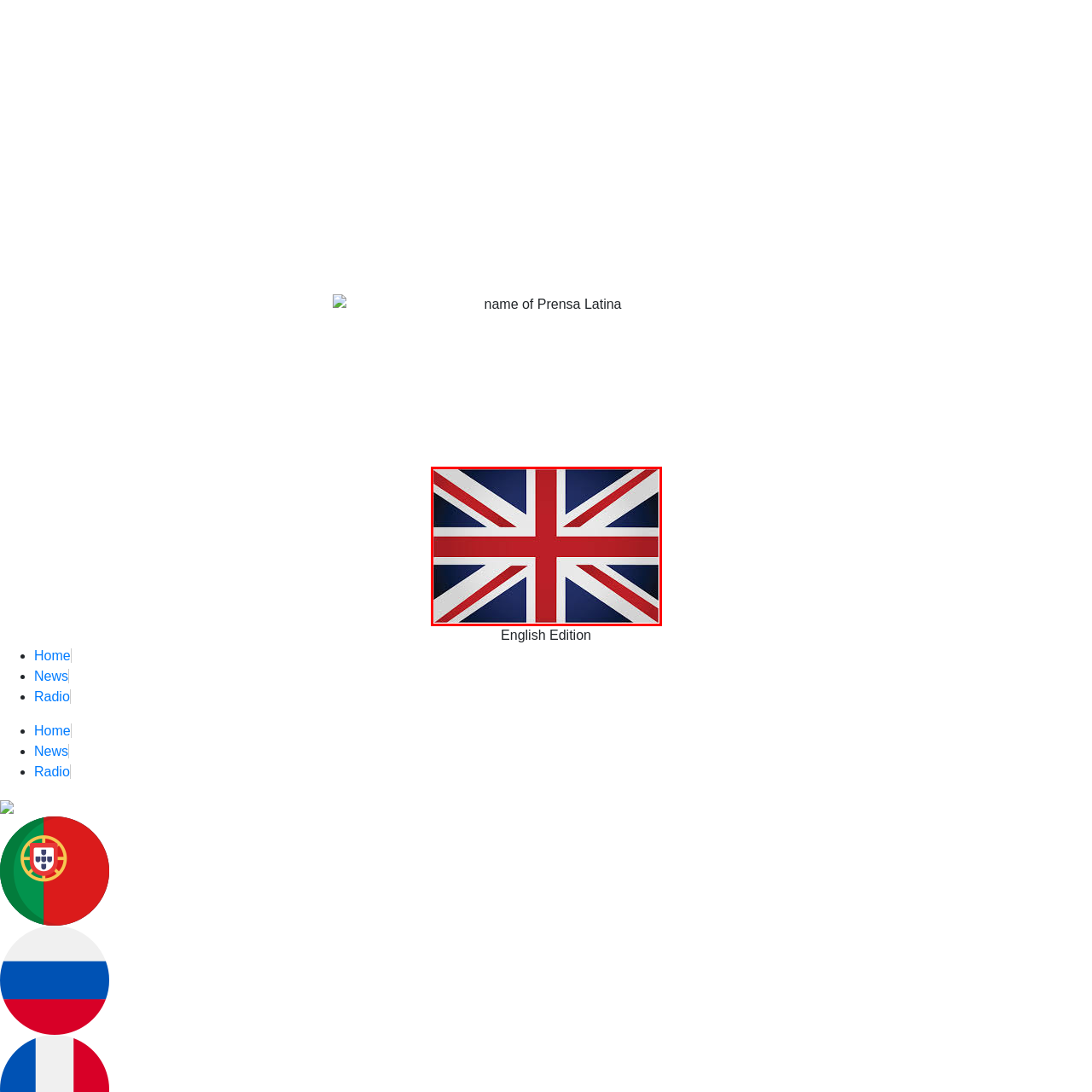What are the colors of the Union Jack?
Check the image inside the red boundary and answer the question using a single word or brief phrase.

Red, white, and blue